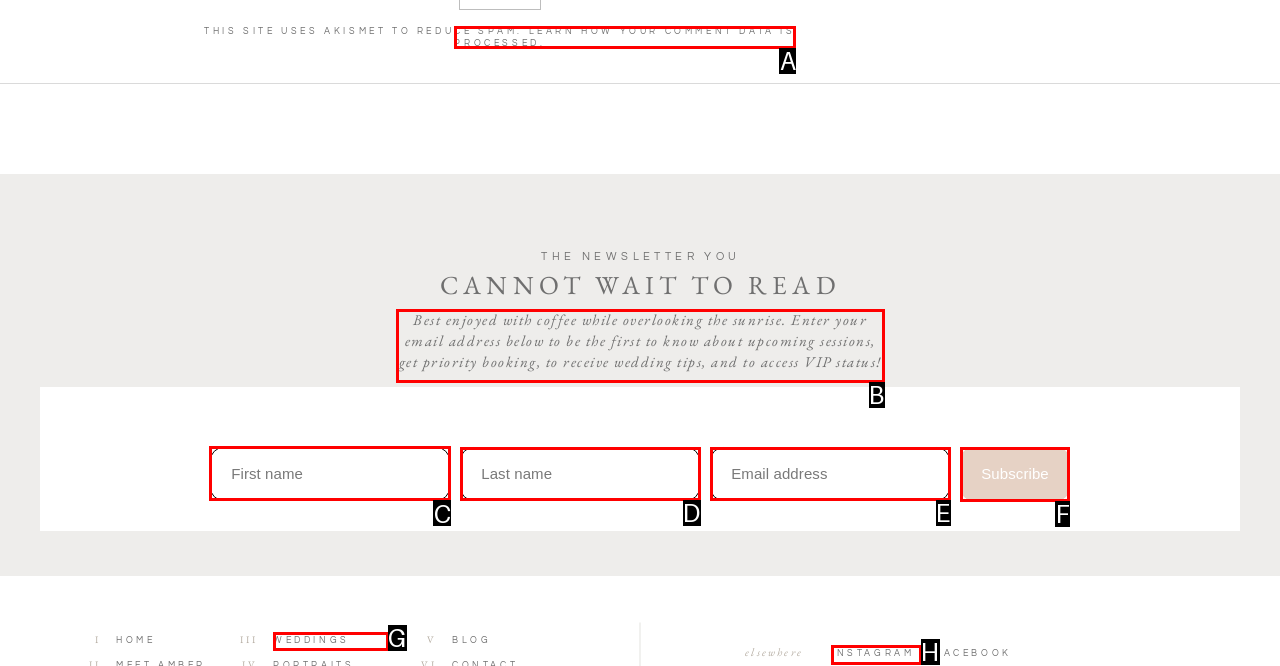Determine which HTML element should be clicked for this task: Enter your first name
Provide the option's letter from the available choices.

C